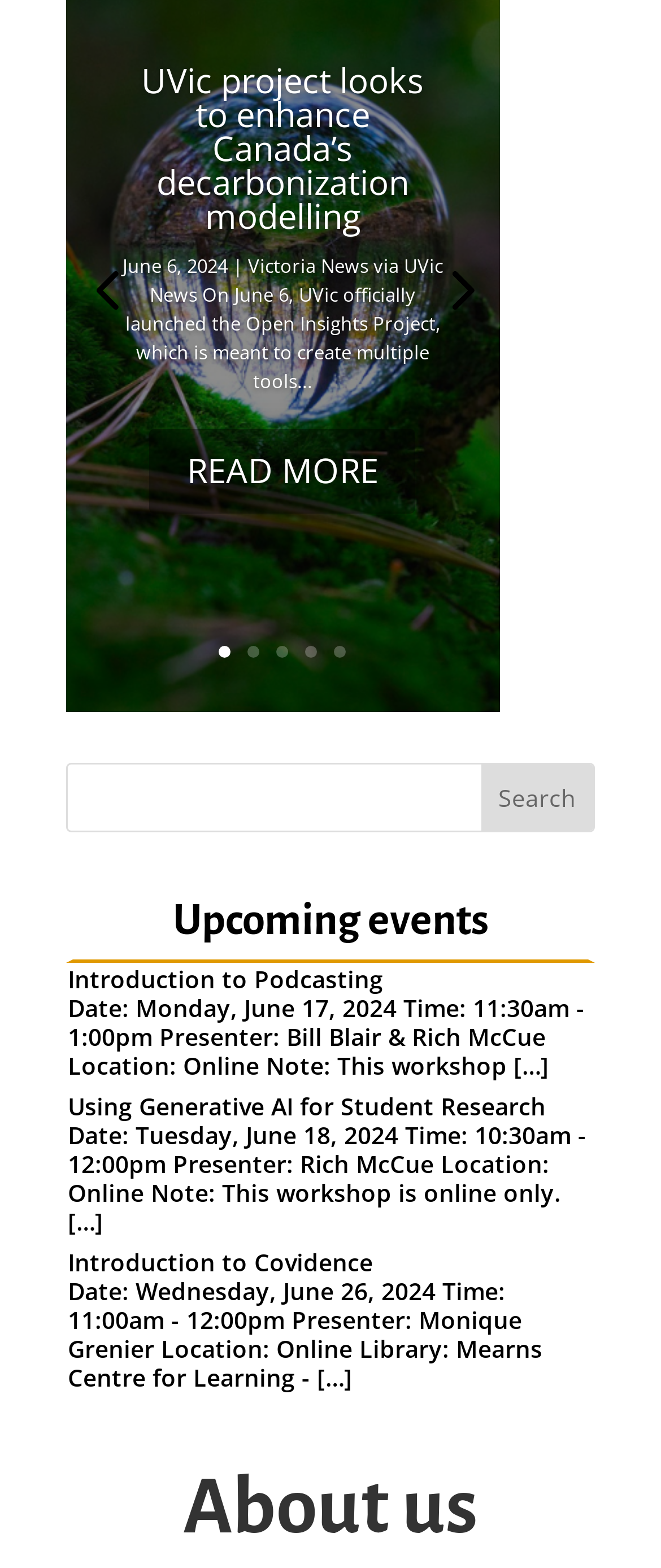Find and specify the bounding box coordinates that correspond to the clickable region for the instruction: "search for something".

[0.103, 0.488, 0.897, 0.53]